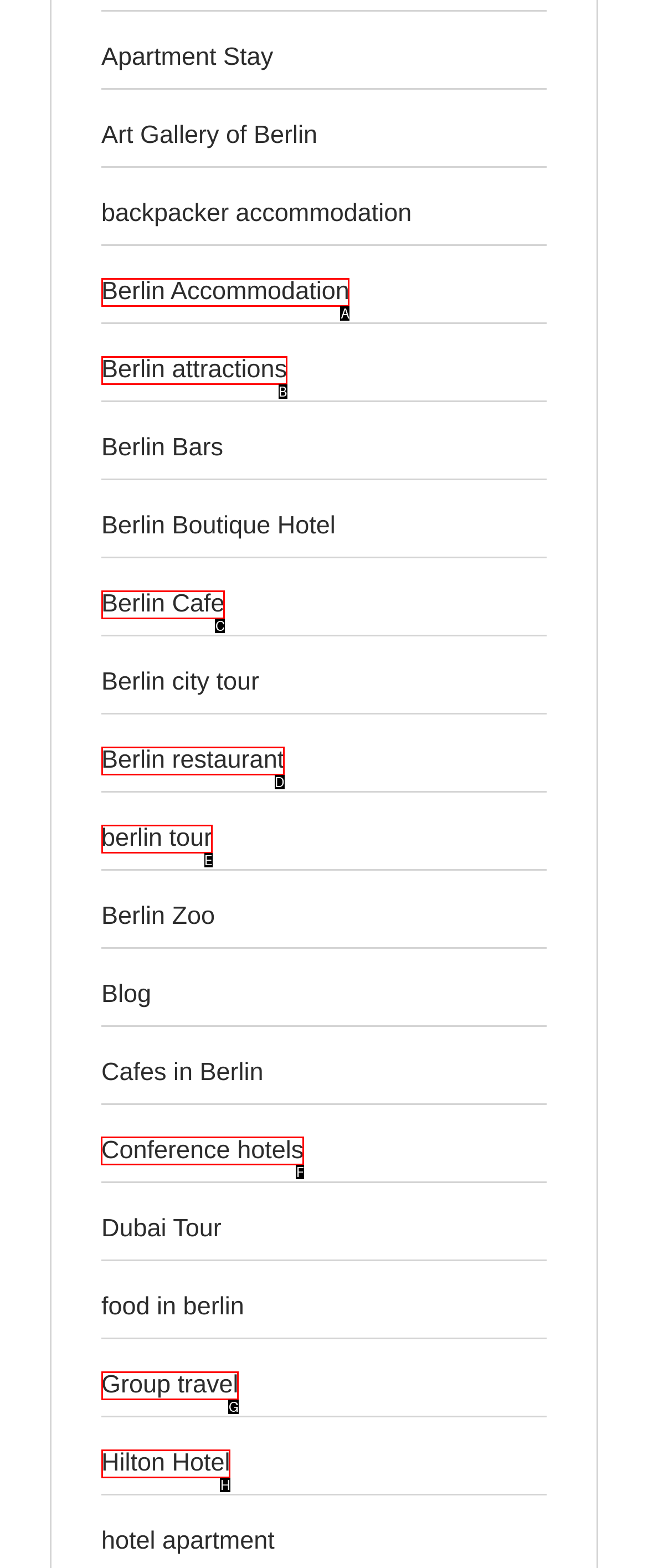Determine which UI element you should click to perform the task: Plan a Conference at hotels
Provide the letter of the correct option from the given choices directly.

F